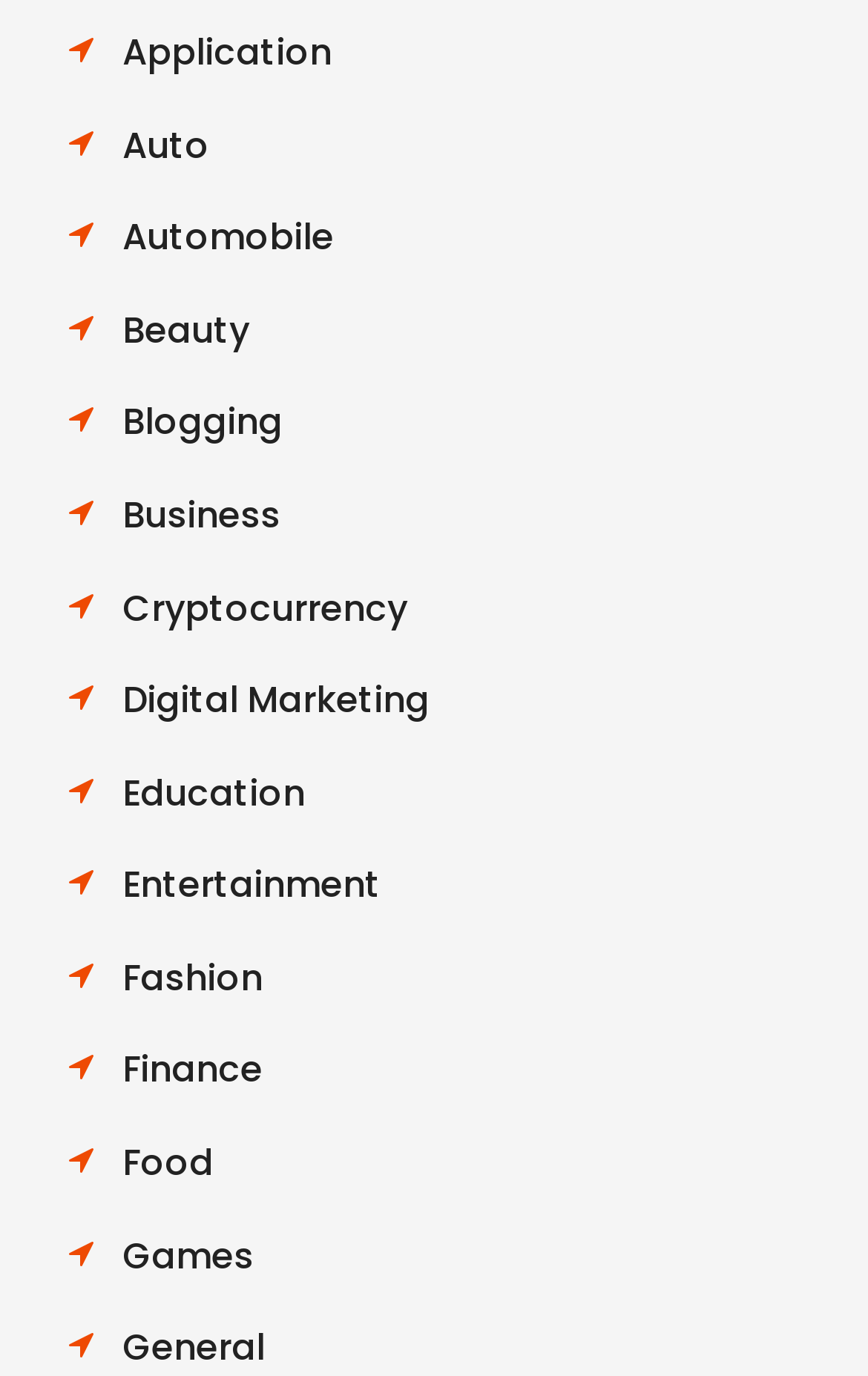Locate the bounding box coordinates of the clickable part needed for the task: "Learn about Digital Marketing".

[0.141, 0.49, 0.495, 0.527]